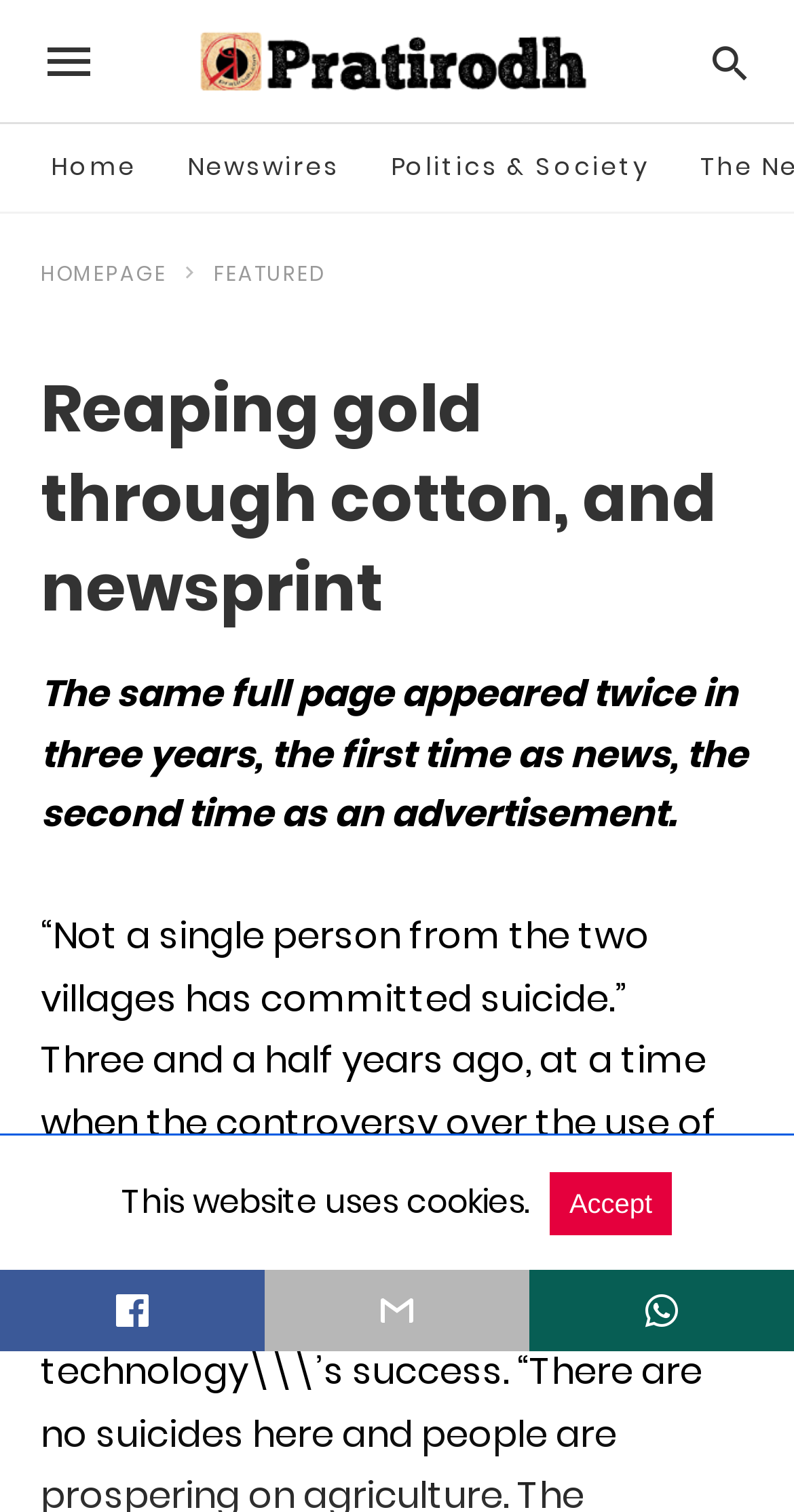How many social media links are at the bottom of the webpage?
We need a detailed and exhaustive answer to the question. Please elaborate.

The number of social media links can be found at the bottom of the webpage, which are represented by the icons '', '', and ''.